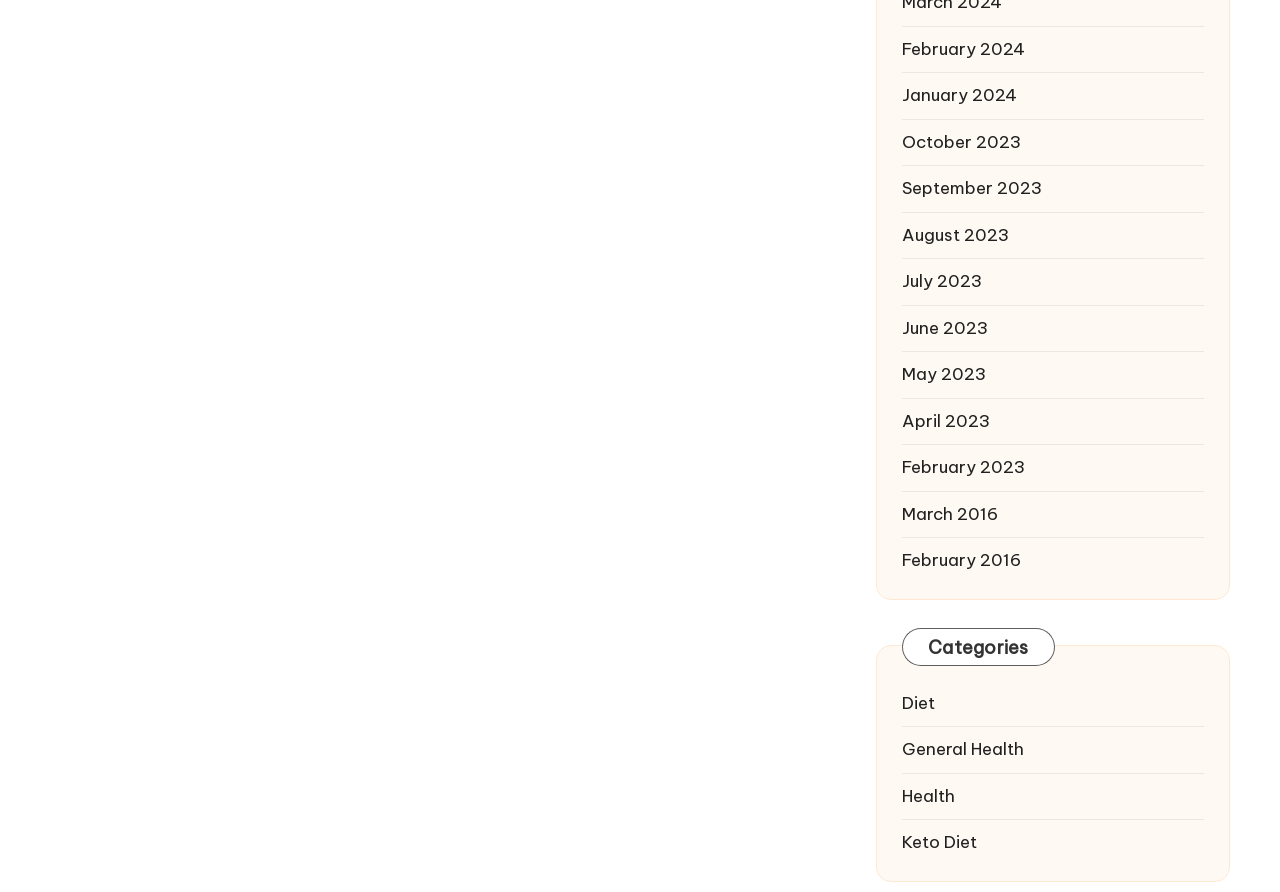Please find the bounding box coordinates of the element that you should click to achieve the following instruction: "View February 2024 archives". The coordinates should be presented as four float numbers between 0 and 1: [left, top, right, bottom].

[0.705, 0.041, 0.941, 0.07]